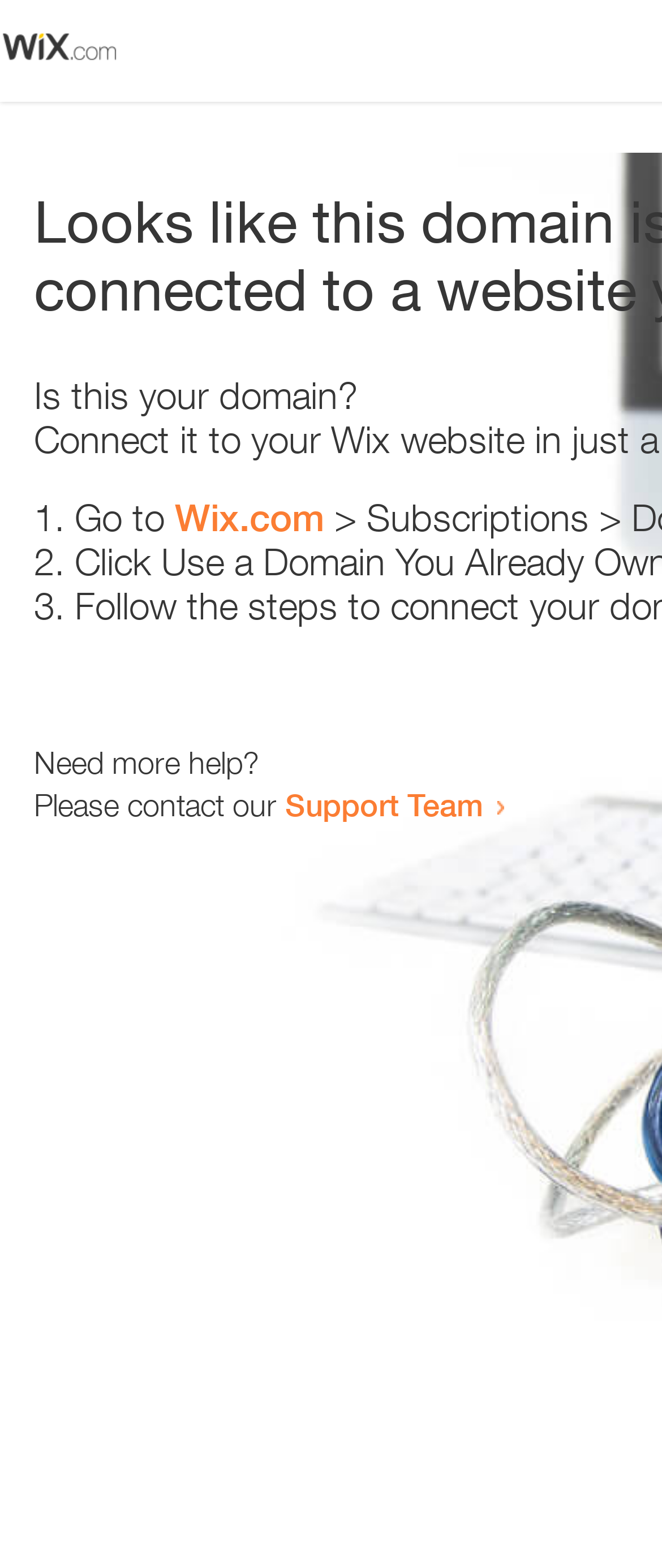Please provide the bounding box coordinate of the region that matches the element description: Support Team. Coordinates should be in the format (top-left x, top-left y, bottom-right x, bottom-right y) and all values should be between 0 and 1.

[0.431, 0.501, 0.731, 0.525]